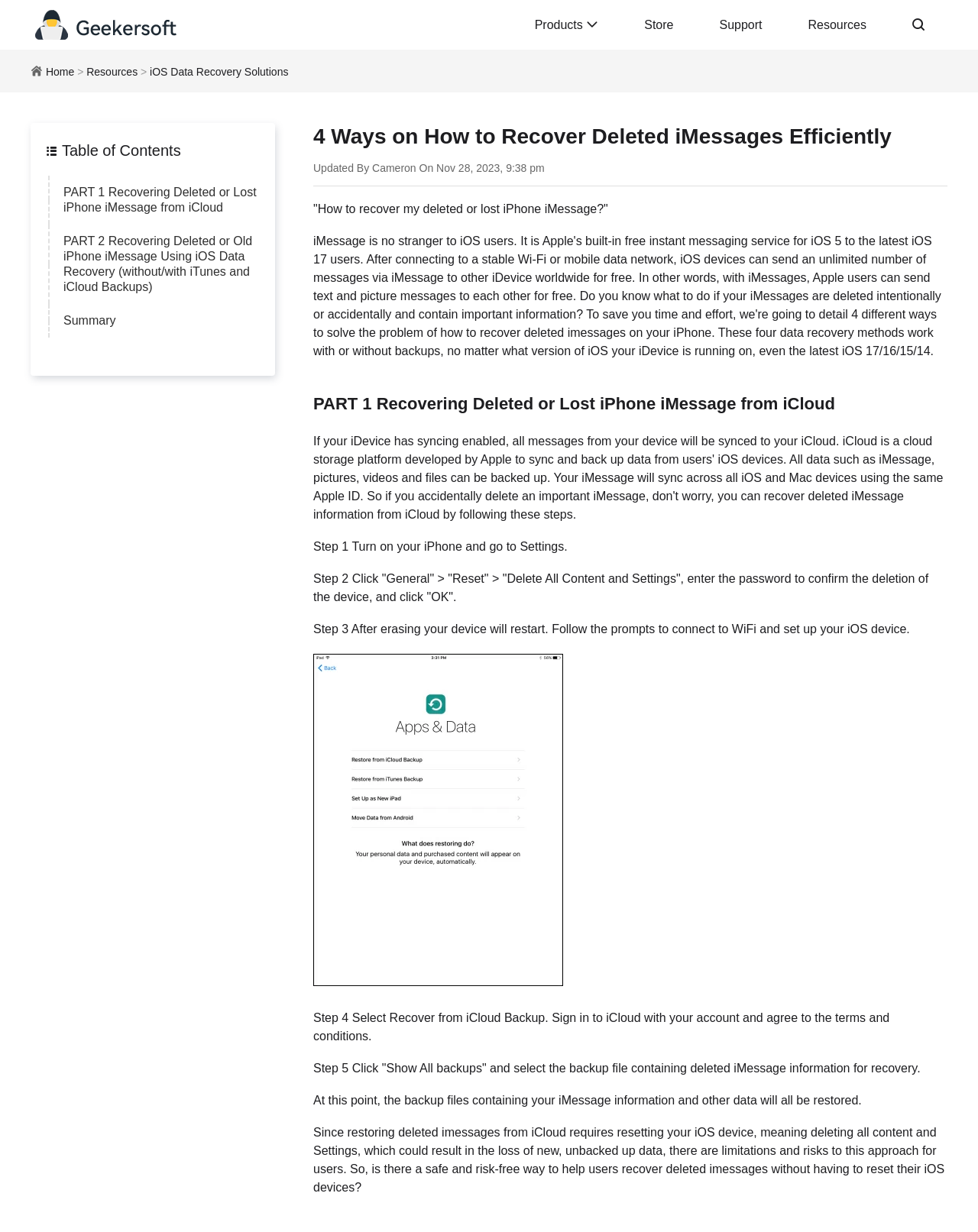Identify the headline of the webpage and generate its text content.

4 Ways on How to Recover Deleted iMessages Efficiently